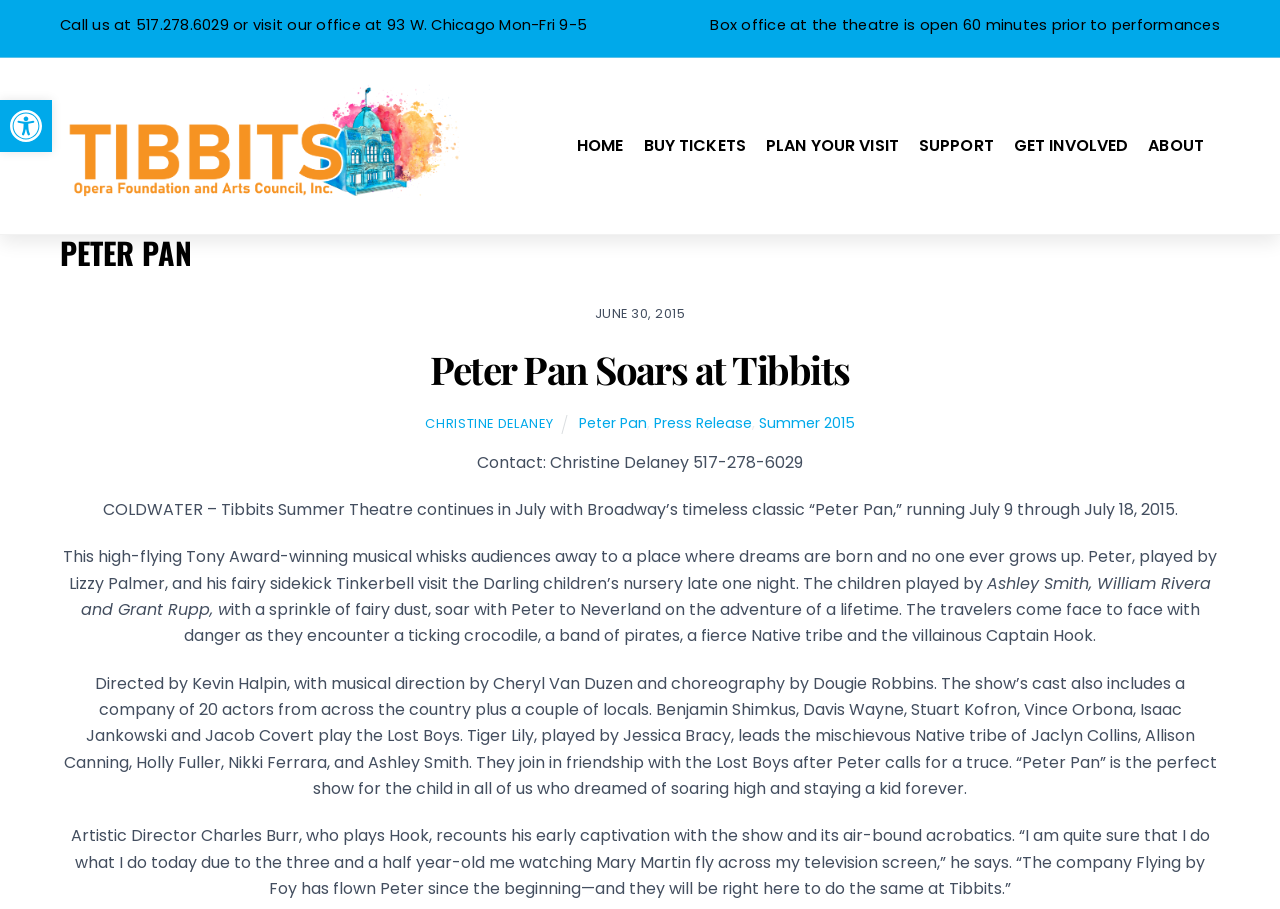How many actors are in the show's cast?
Based on the image, please offer an in-depth response to the question.

According to the static text 'The show’s cast also includes a company of 20 actors from across the country plus a couple of locals.', there are 20 actors in the show's cast.